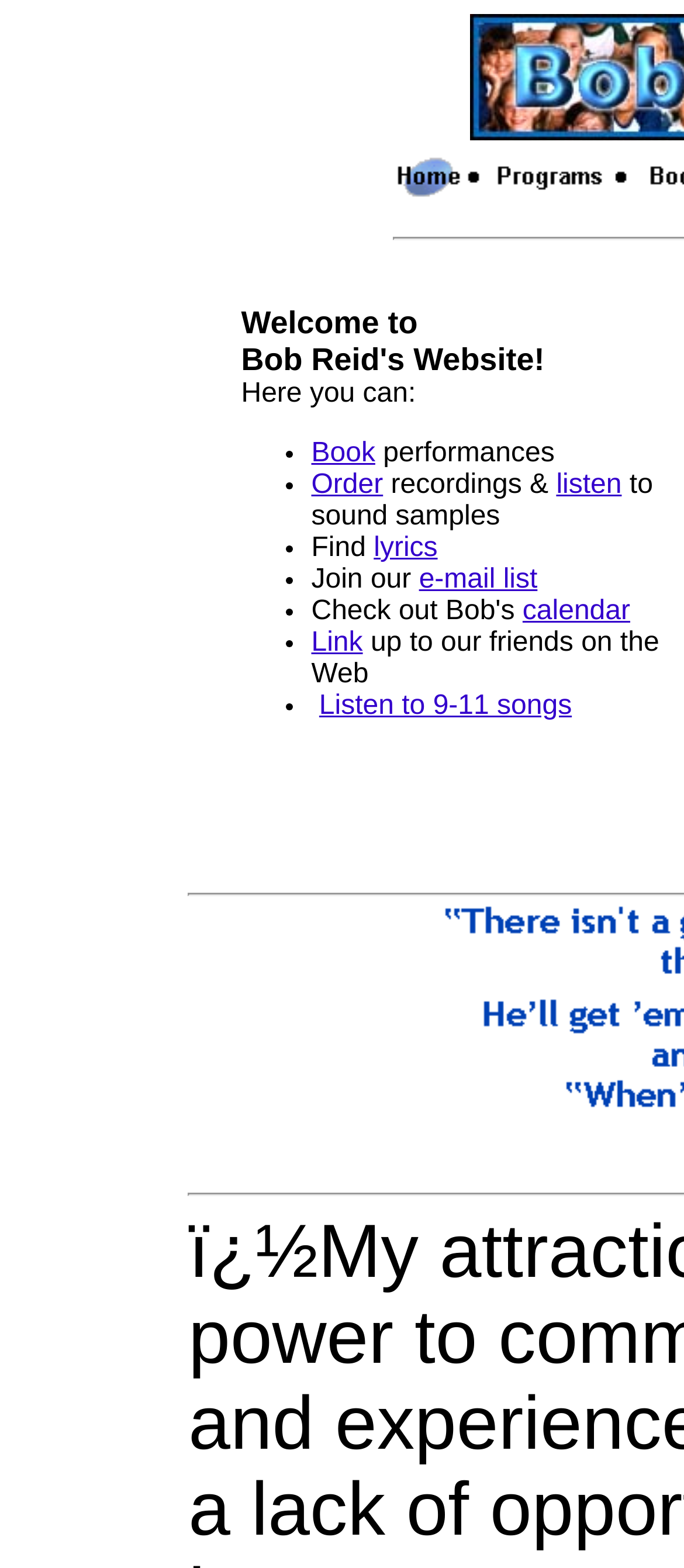Determine the bounding box coordinates of the UI element described by: "name="Top of Page"".

[0.666, 0.075, 0.688, 0.094]